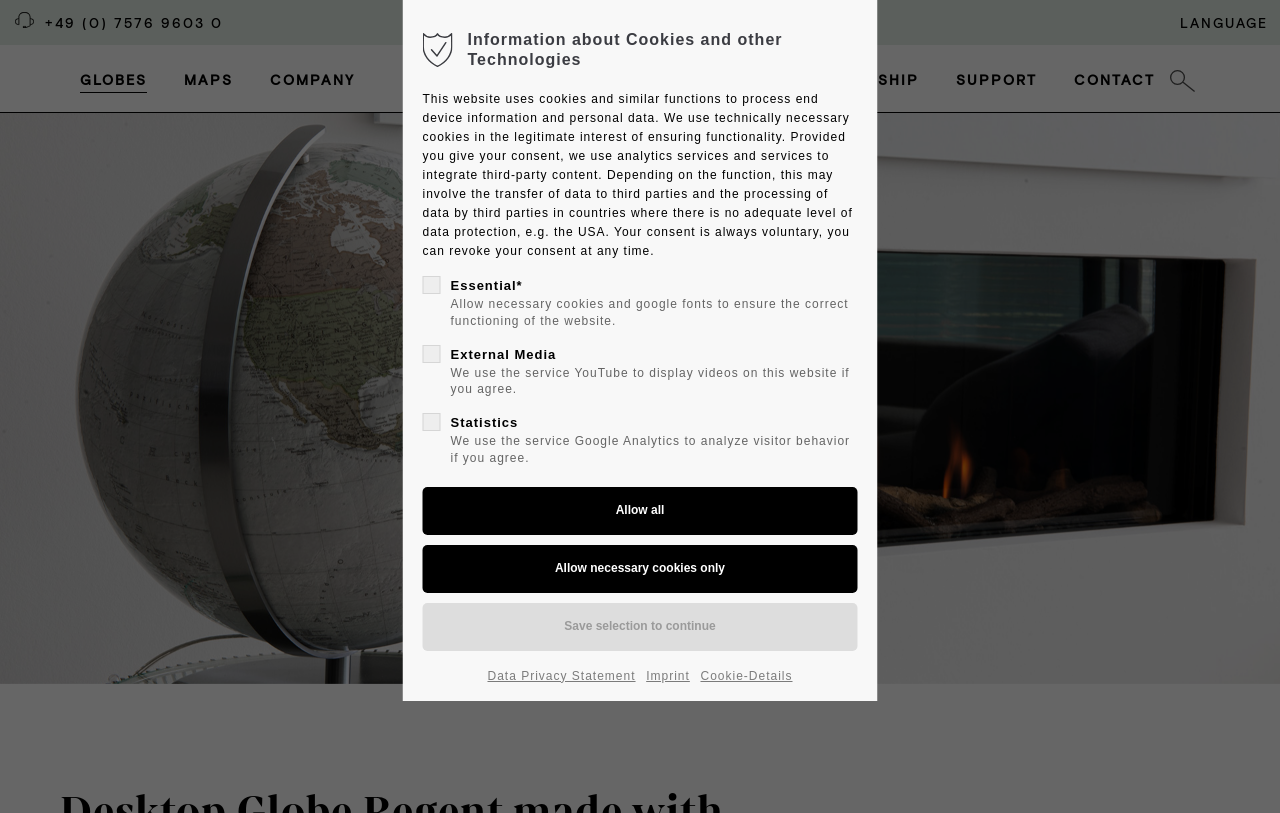Can you show the bounding box coordinates of the region to click on to complete the task described in the instruction: "Contact the company"?

[0.839, 0.059, 0.902, 0.138]